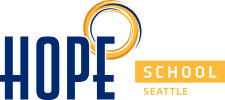Utilize the details in the image to thoroughly answer the following question: What is the shape of the stylized element above 'HOPE'?

The design includes a stylized circular element that suggests unity and inclusivity, which is artistically aligned with the word 'HOPE'.